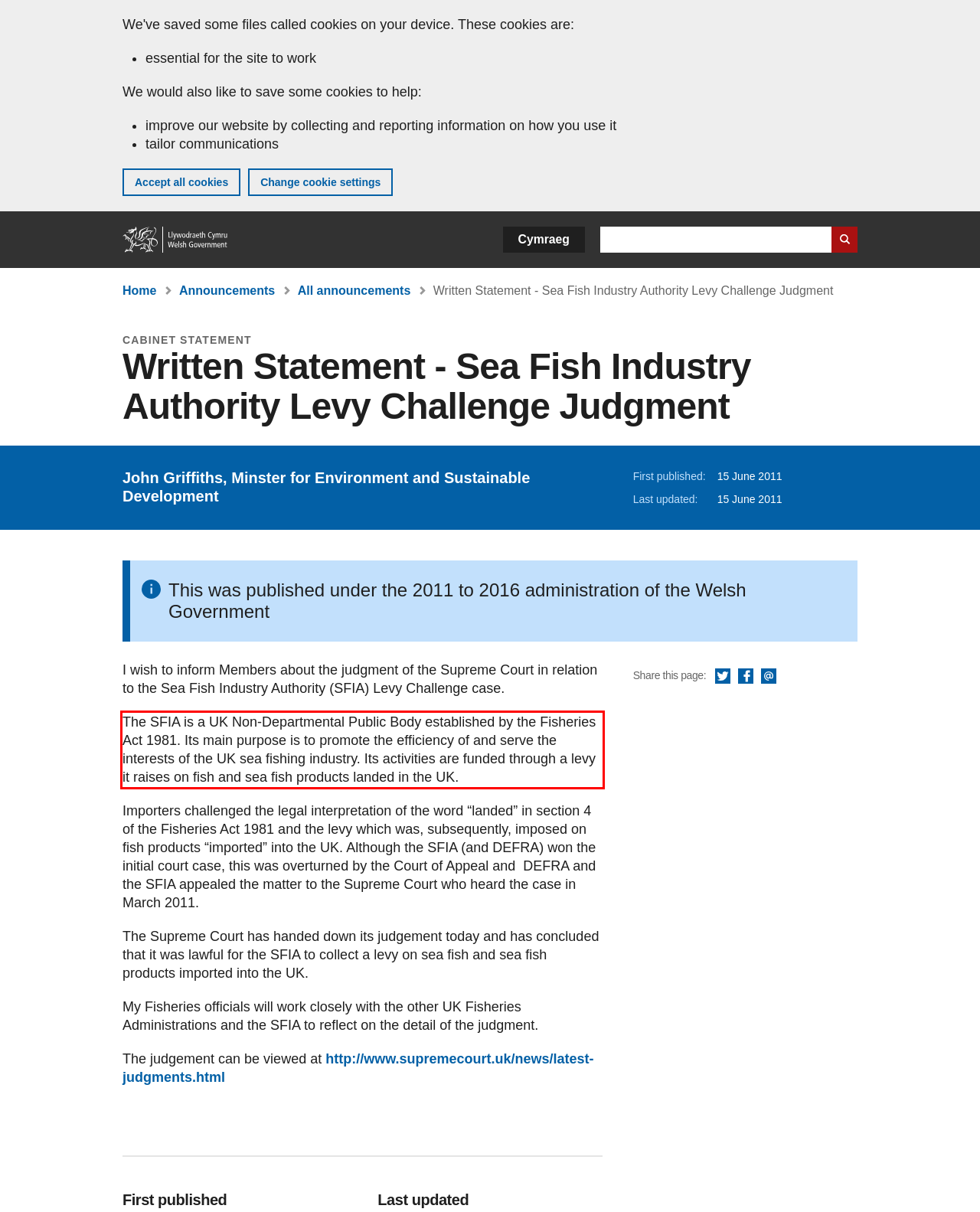By examining the provided screenshot of a webpage, recognize the text within the red bounding box and generate its text content.

The SFIA is a UK Non-Departmental Public Body established by the Fisheries Act 1981. Its main purpose is to promote the efficiency of and serve the interests of the UK sea fishing industry. Its activities are funded through a levy it raises on fish and sea fish products landed in the UK.